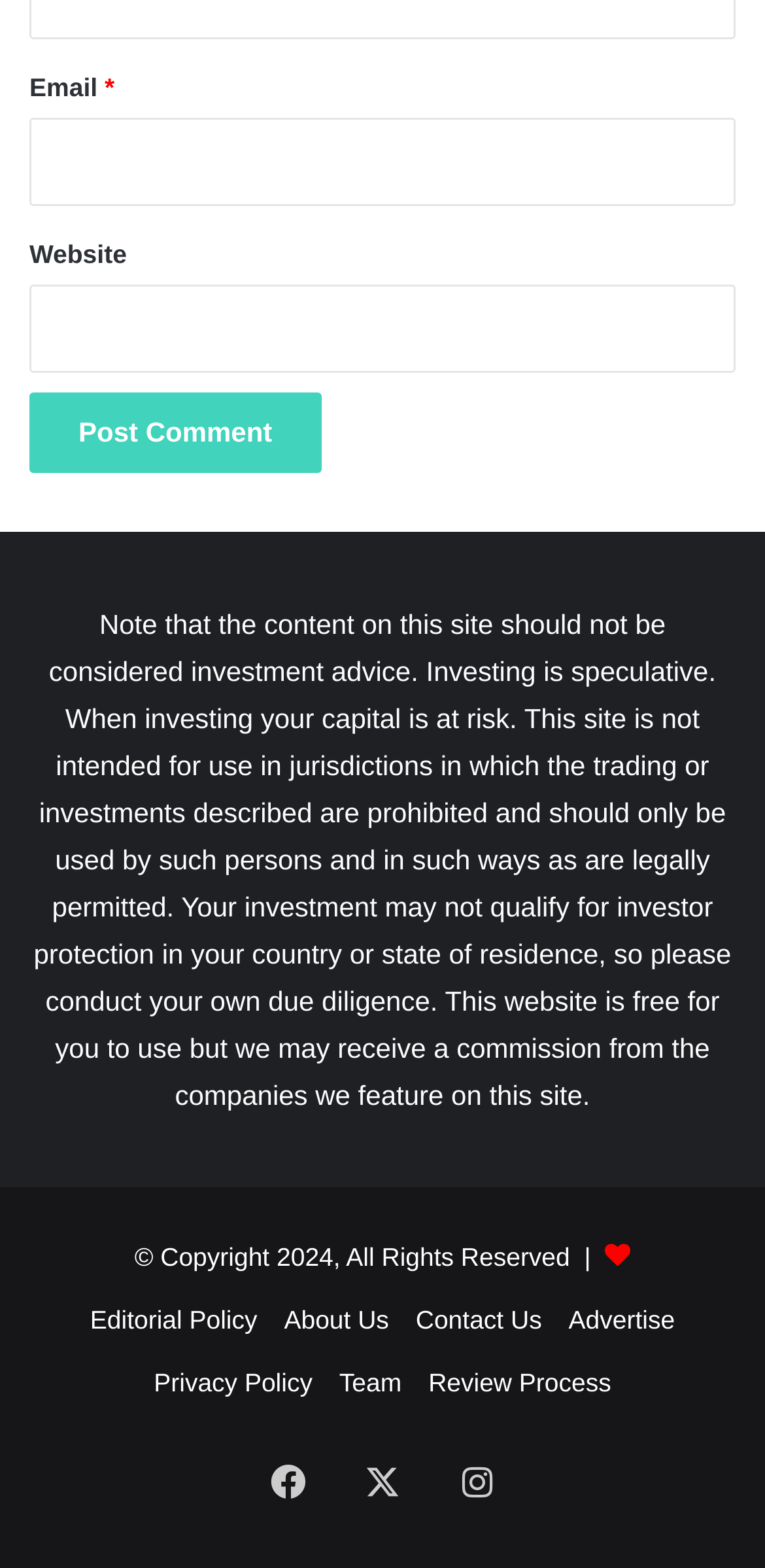Determine the bounding box coordinates of the clickable region to follow the instruction: "Read about editorial policy".

[0.118, 0.832, 0.336, 0.851]